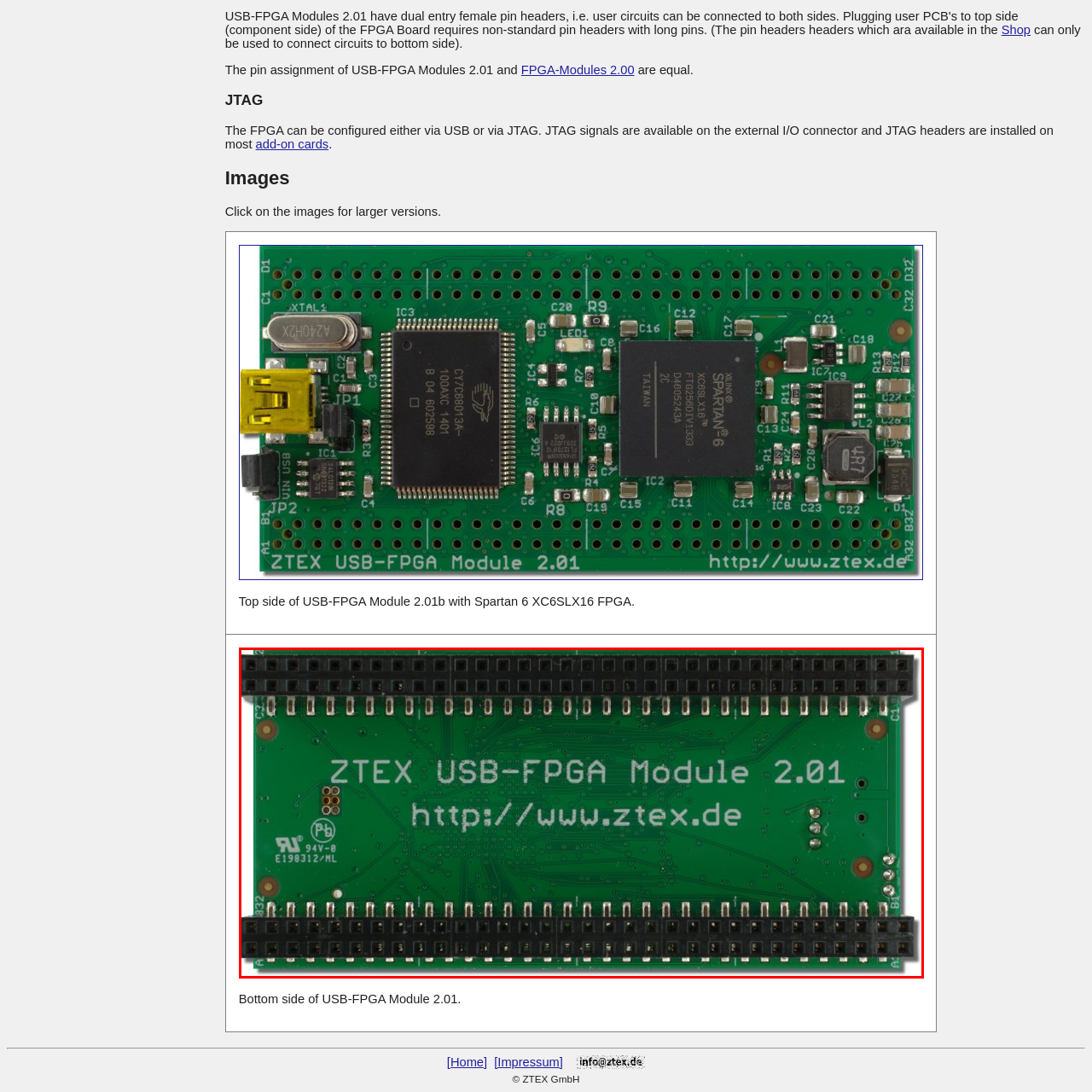What is the URL printed on the circuit board?
Study the image surrounded by the red bounding box and answer the question comprehensively, based on the details you see.

The question asks about the URL printed on the circuit board. Upon examining the caption, it is clear that the URL 'http://www.ztex.de' is printed on the circuit board, which leads to the ZTEX website for further information about the module.